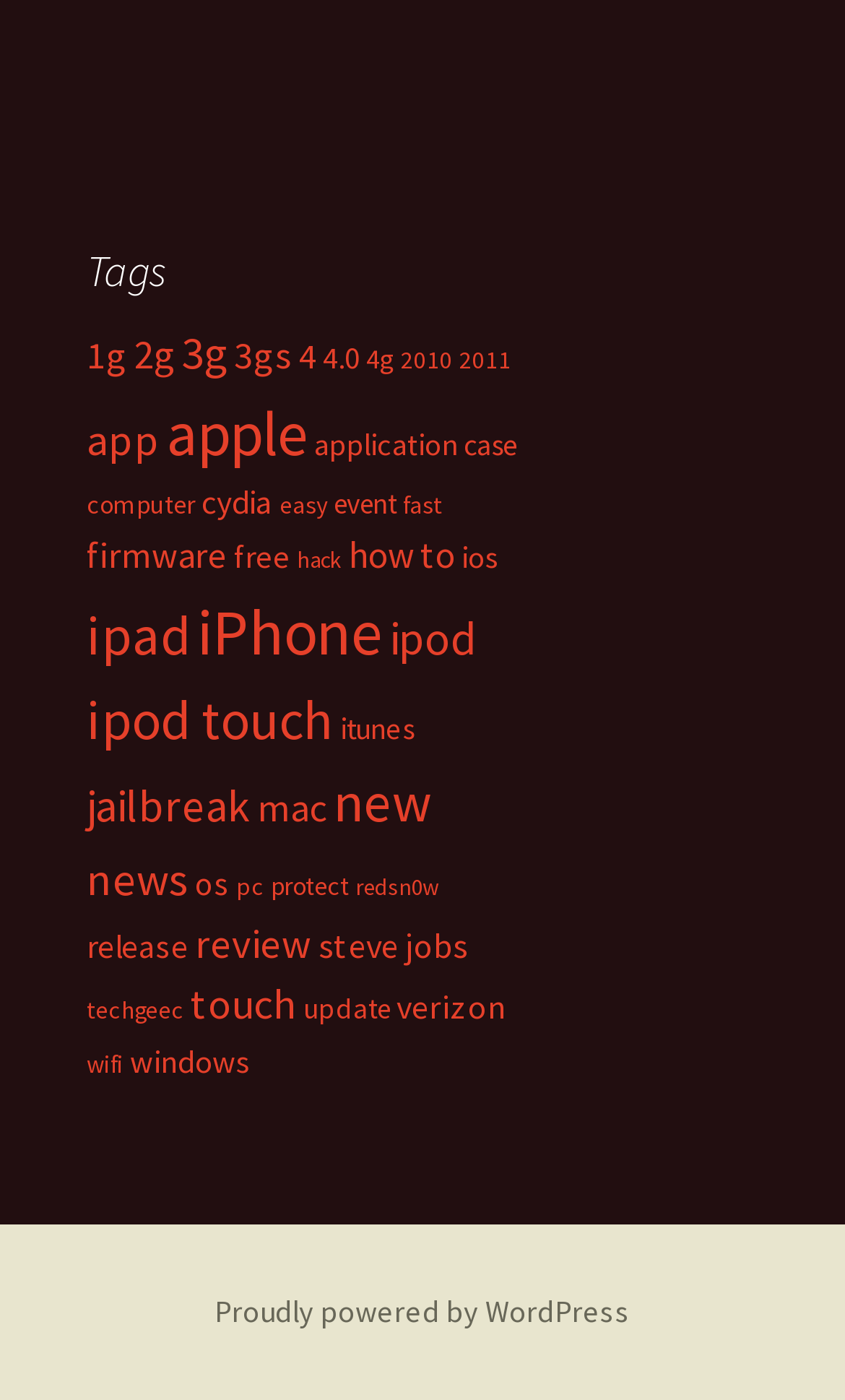What is the last link on the webpage?
Look at the image and respond with a single word or a short phrase.

windows